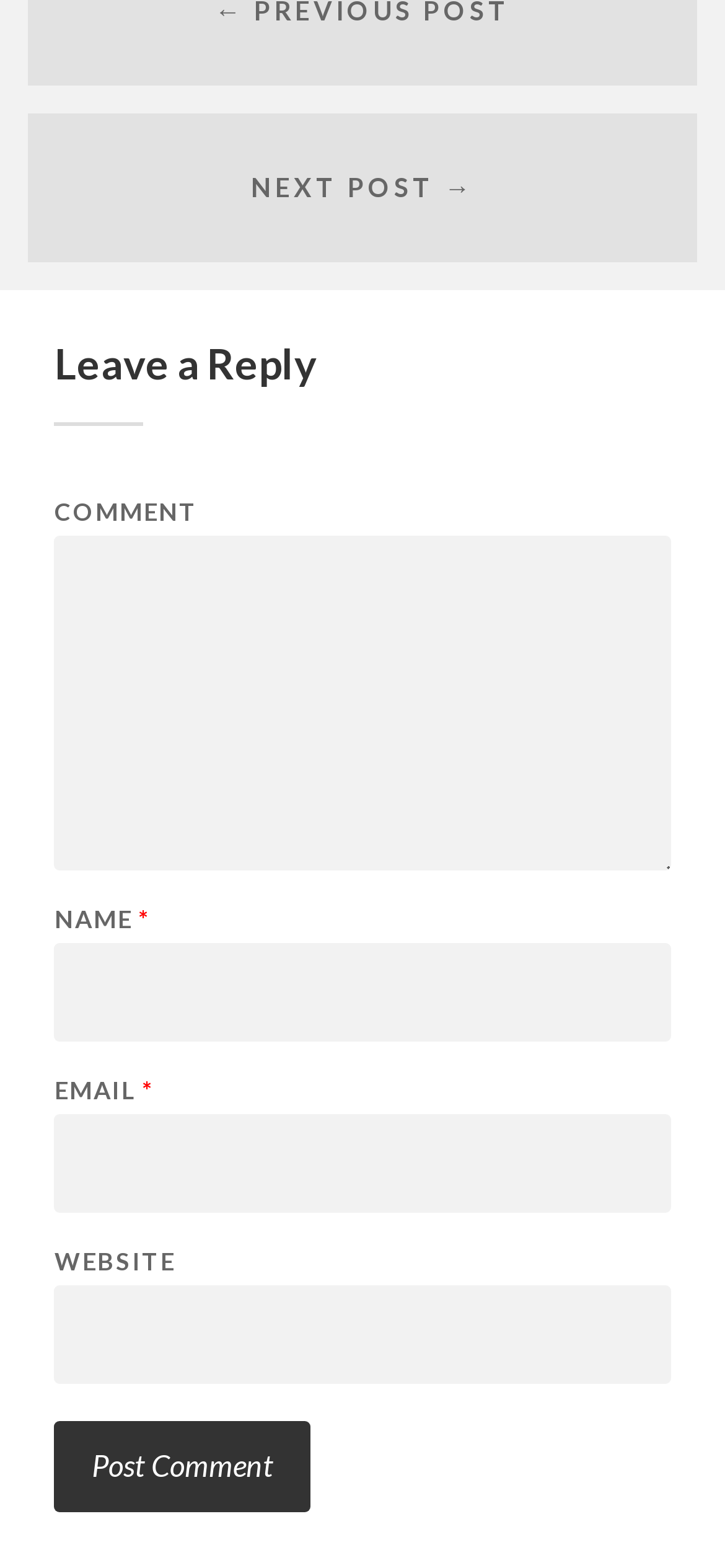Bounding box coordinates must be specified in the format (top-left x, top-left y, bottom-right x, bottom-right y). All values should be floating point numbers between 0 and 1. What are the bounding box coordinates of the UI element described as: Skip to content

None